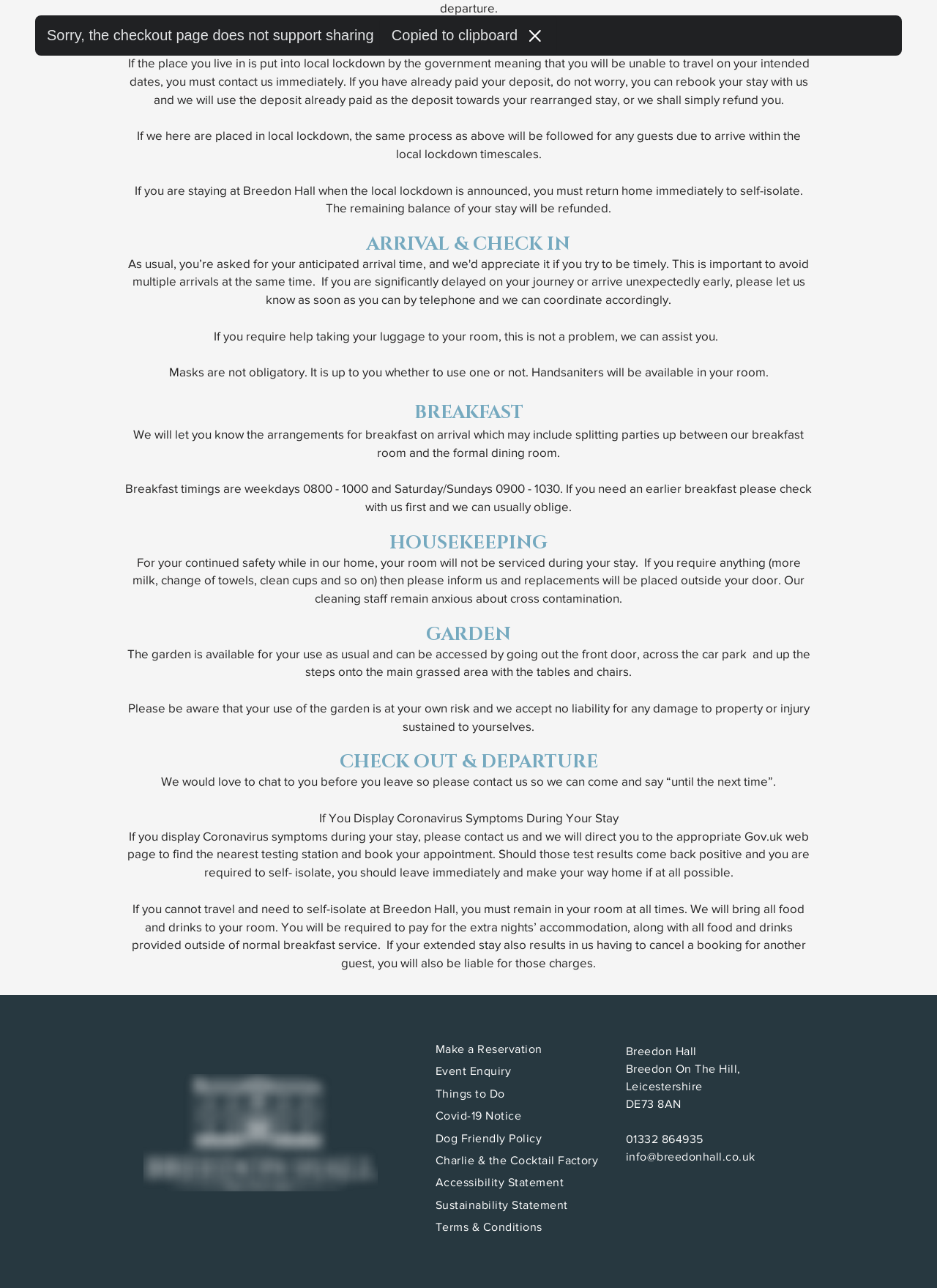Identify the bounding box coordinates of the specific part of the webpage to click to complete this instruction: "Check Covid-19 notice".

[0.465, 0.86, 0.556, 0.873]